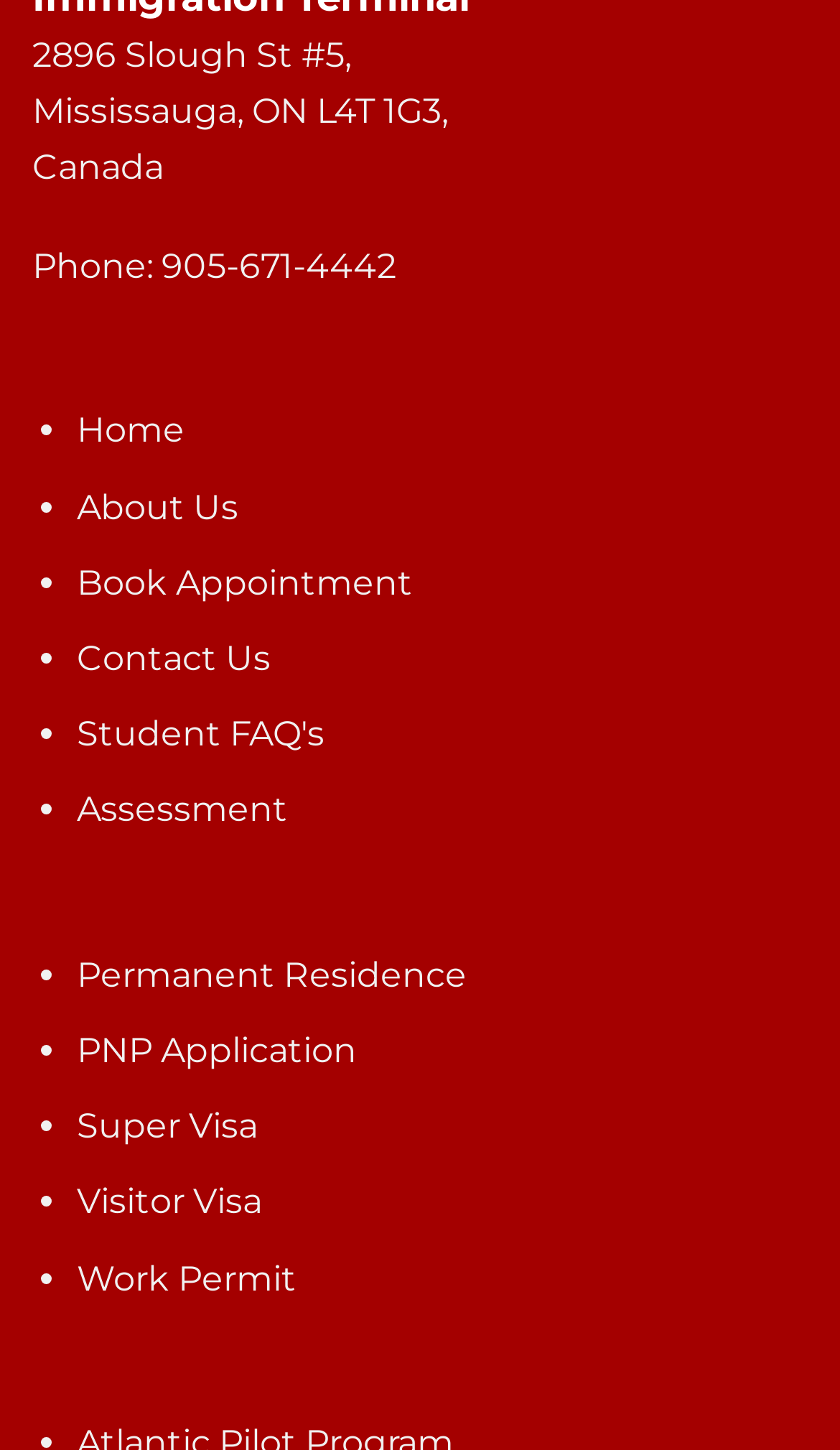What is the last navigation link?
From the details in the image, answer the question comprehensively.

I looked at the navigation menu and found that the last link is 'Work Permit', which is preceded by a list marker ('•') and has a bounding box coordinate of [0.092, 0.867, 0.353, 0.895].